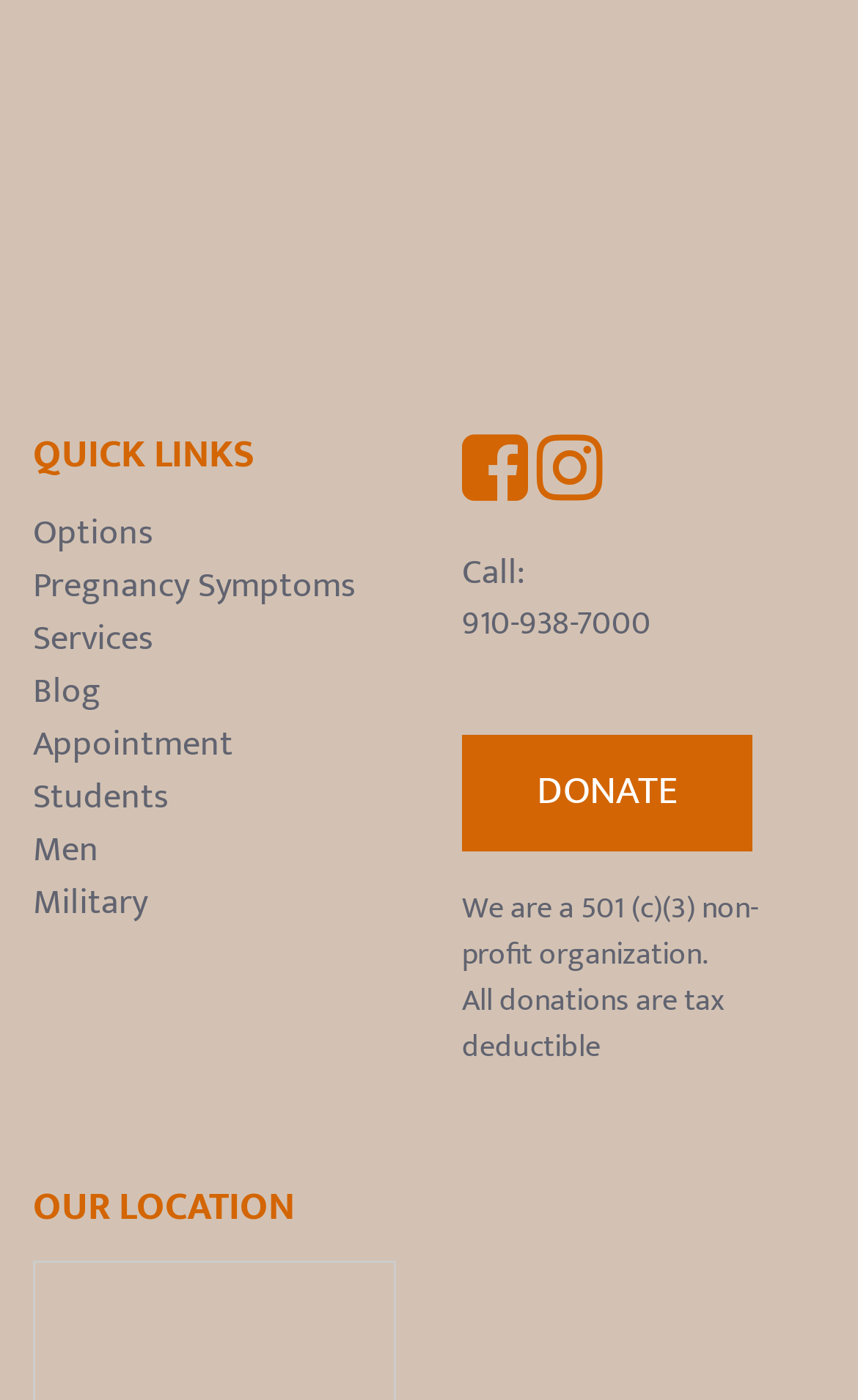What are the social media platforms available?
Please respond to the question with a detailed and well-explained answer.

I found the links to Facebook and Instagram on the webpage, which are located at the top right corner, with their respective icons.